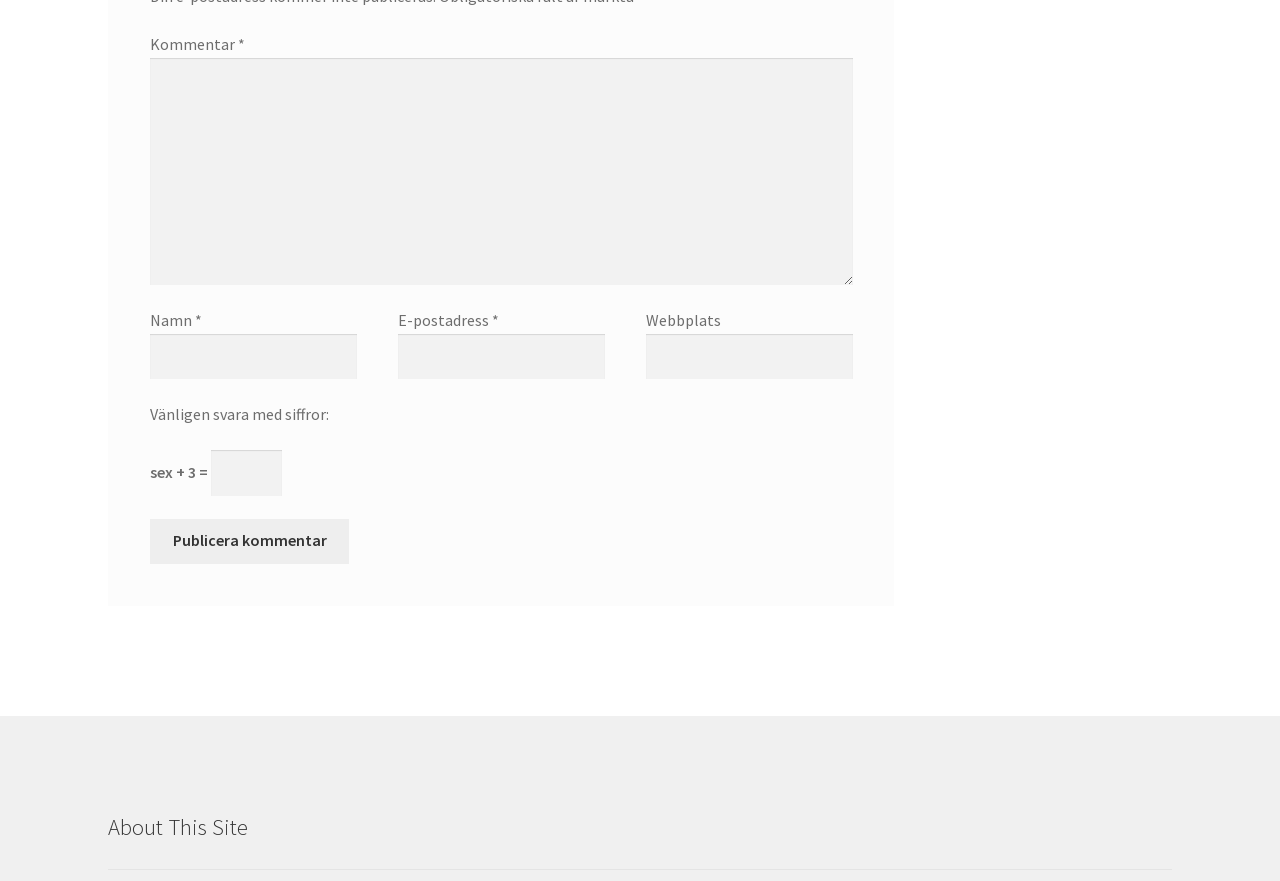What is the purpose of the textbox labeled 'Kommentar'? Please answer the question using a single word or phrase based on the image.

To enter a comment